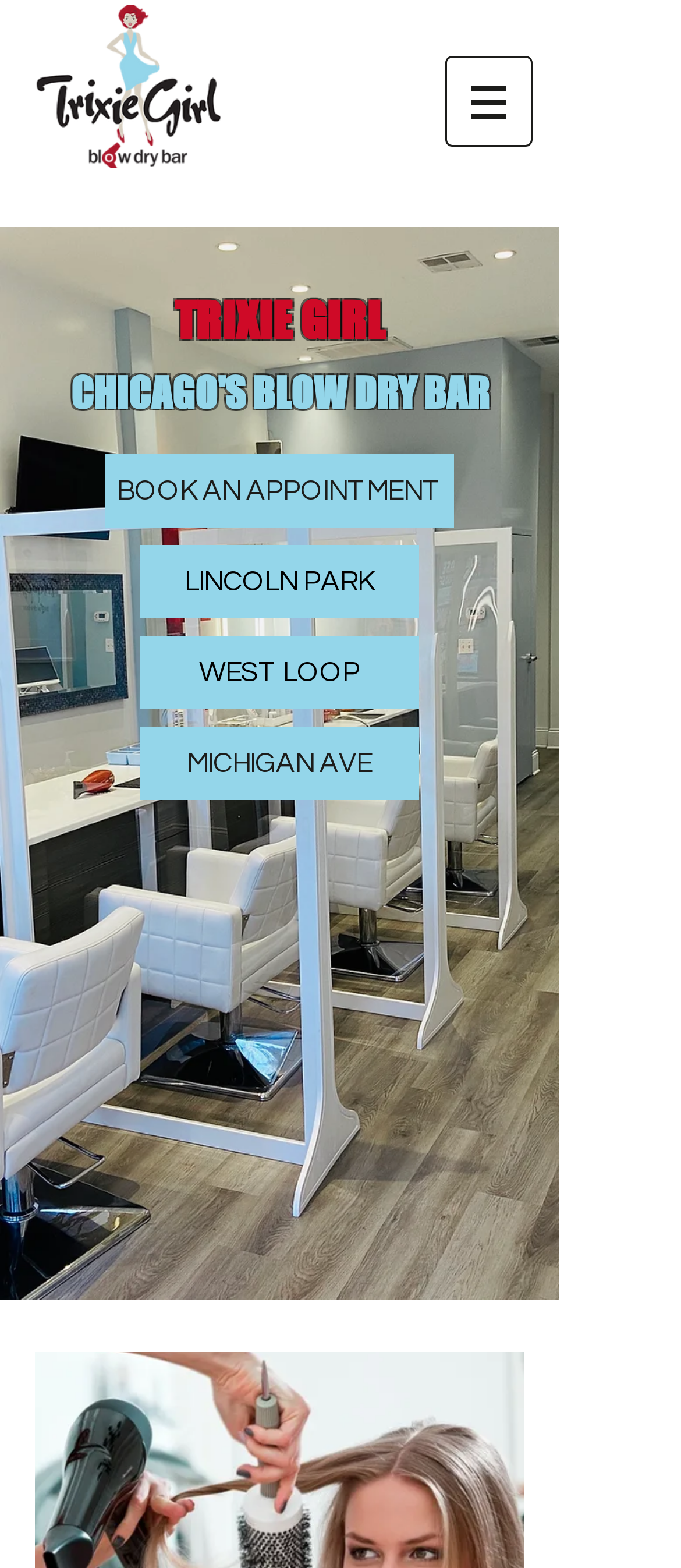Extract the bounding box coordinates of the UI element described: "BOOK AN APPOINTMENT". Provide the coordinates in the format [left, top, right, bottom] with values ranging from 0 to 1.

[0.154, 0.29, 0.667, 0.336]